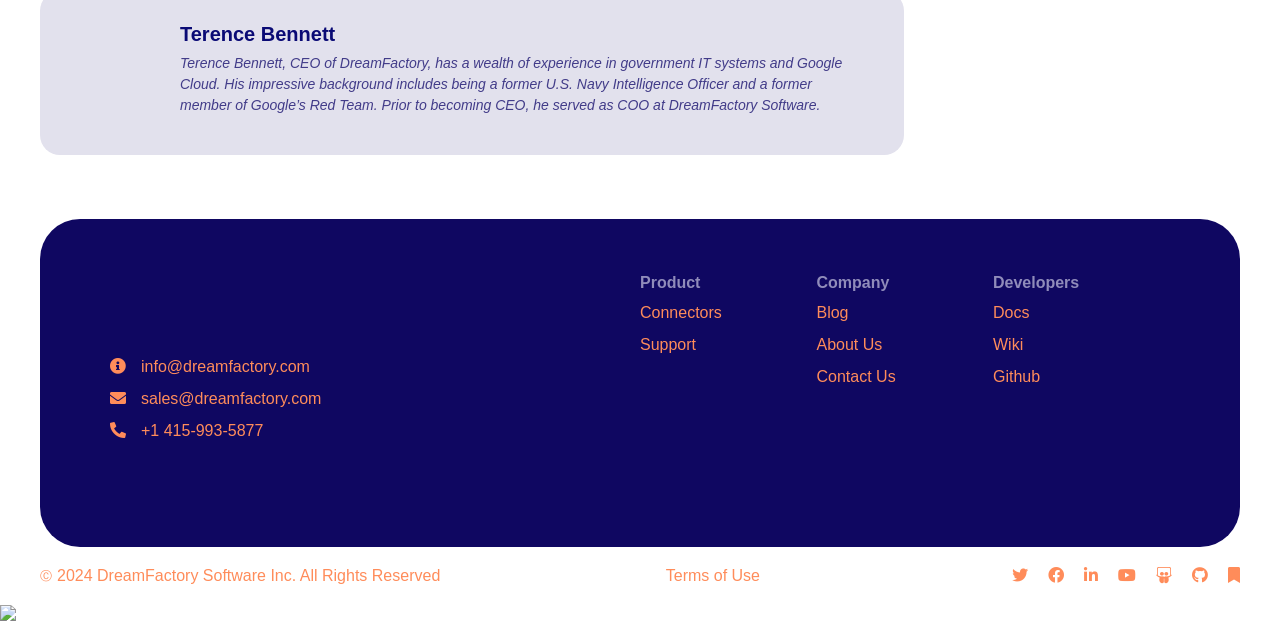Please determine the bounding box coordinates of the section I need to click to accomplish this instruction: "Click on the CEO's name".

[0.141, 0.037, 0.262, 0.072]